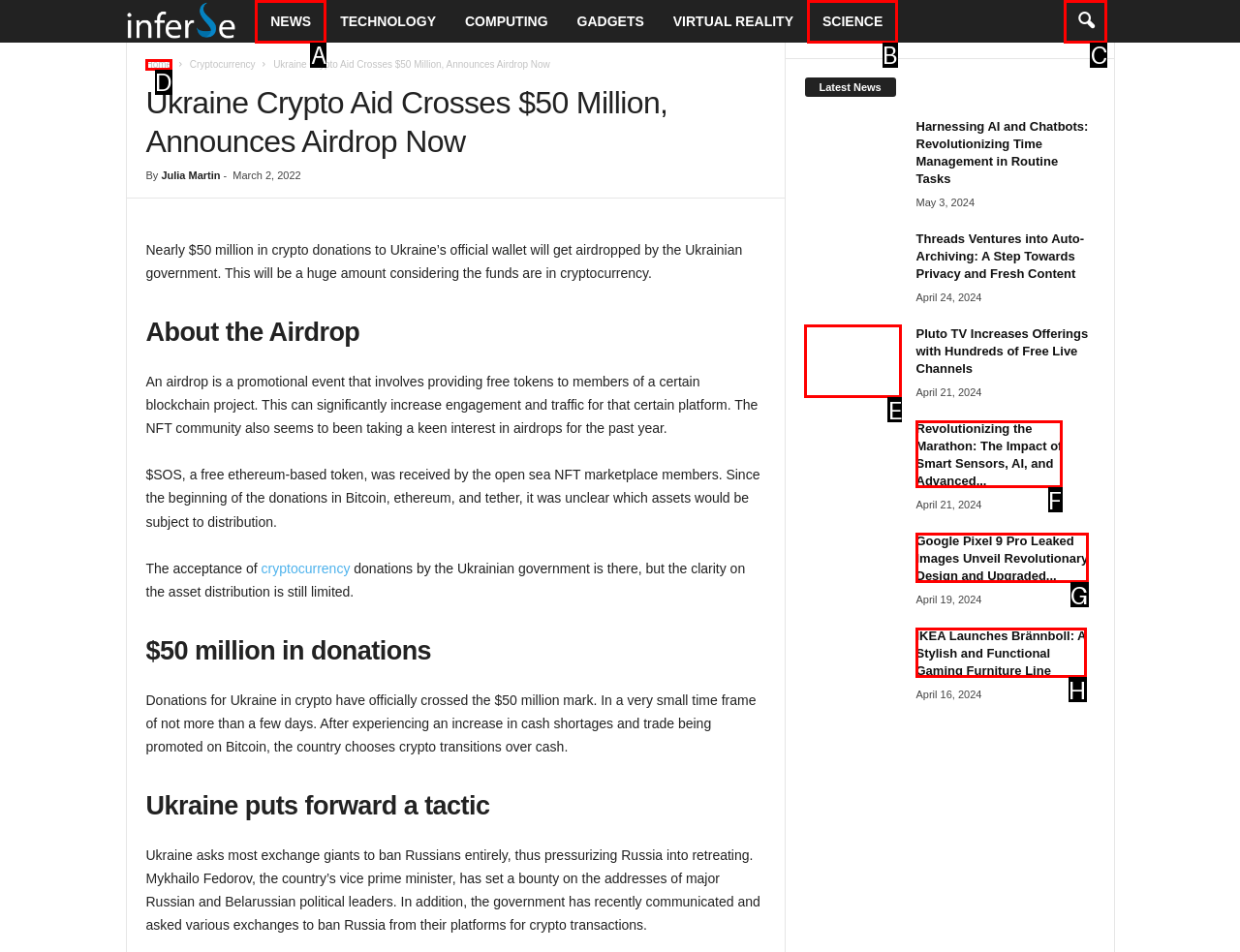To complete the task: Click on the 'NEWS' link, select the appropriate UI element to click. Respond with the letter of the correct option from the given choices.

A